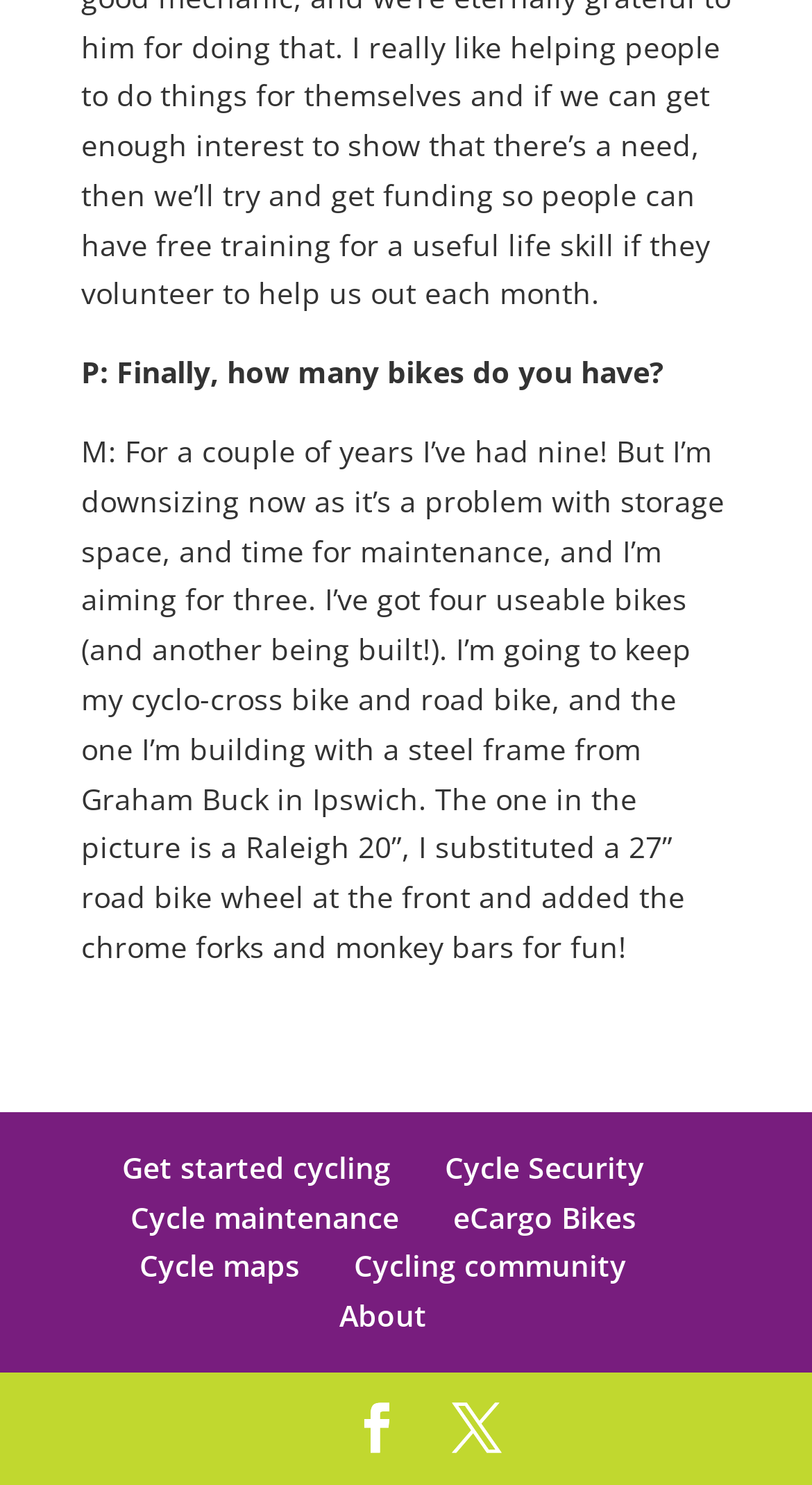How many links are there in the webpage? Examine the screenshot and reply using just one word or a brief phrase.

9